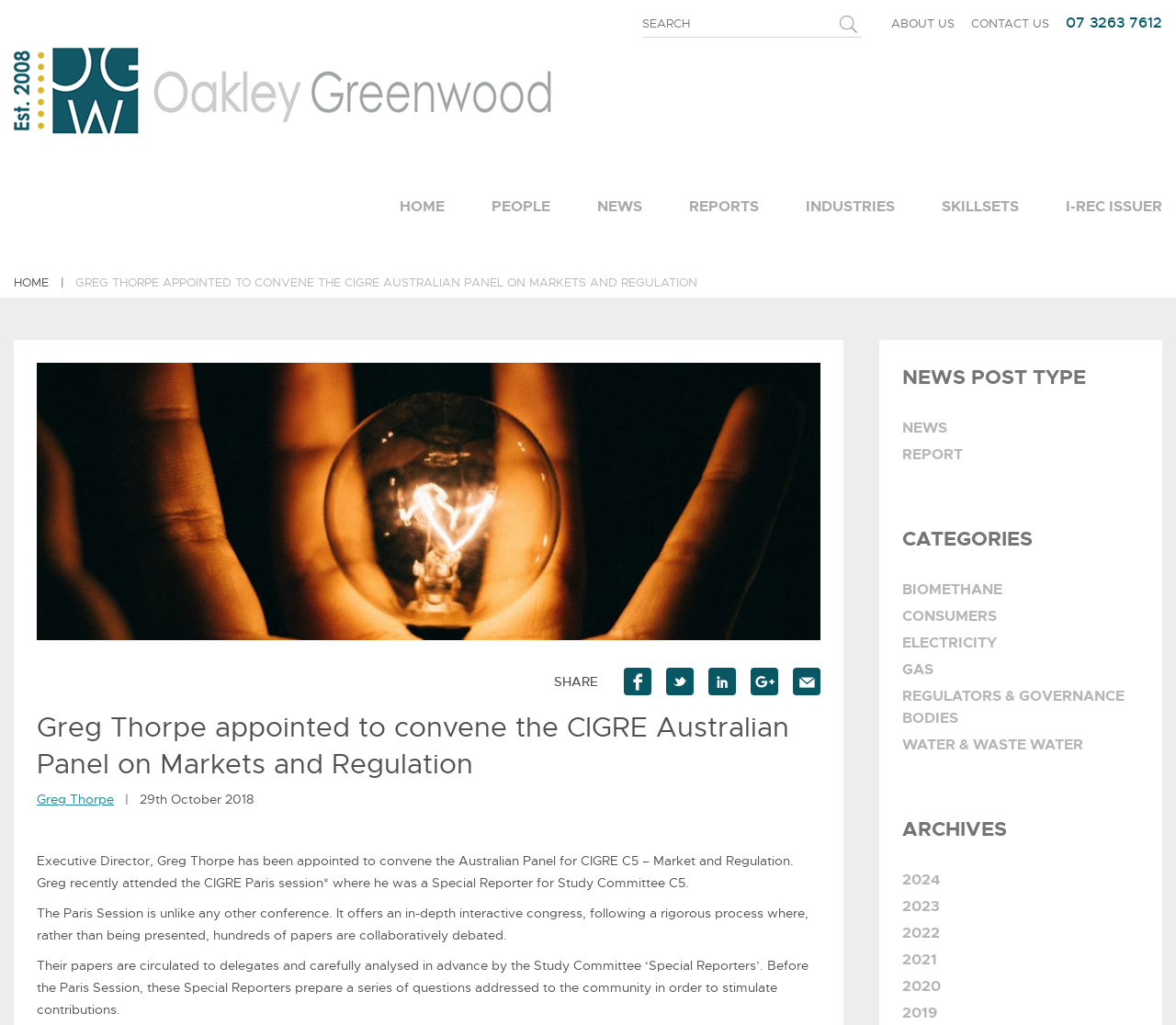Locate and extract the headline of this webpage.

Greg Thorpe appointed to convene the CIGRE Australian Panel on Markets and Regulation